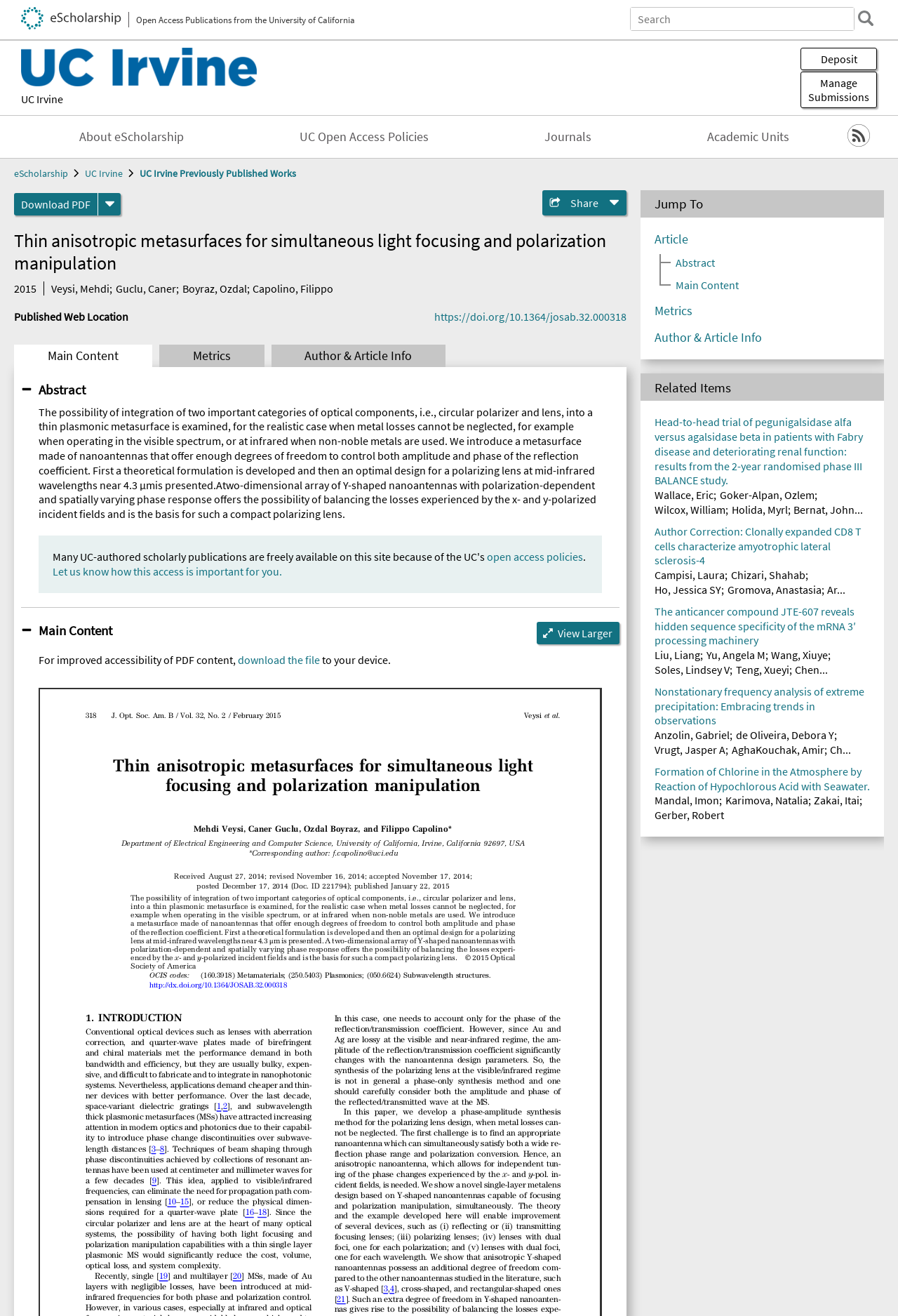Determine the bounding box coordinates of the region to click in order to accomplish the following instruction: "Download PDF". Provide the coordinates as four float numbers between 0 and 1, specifically [left, top, right, bottom].

[0.016, 0.146, 0.109, 0.164]